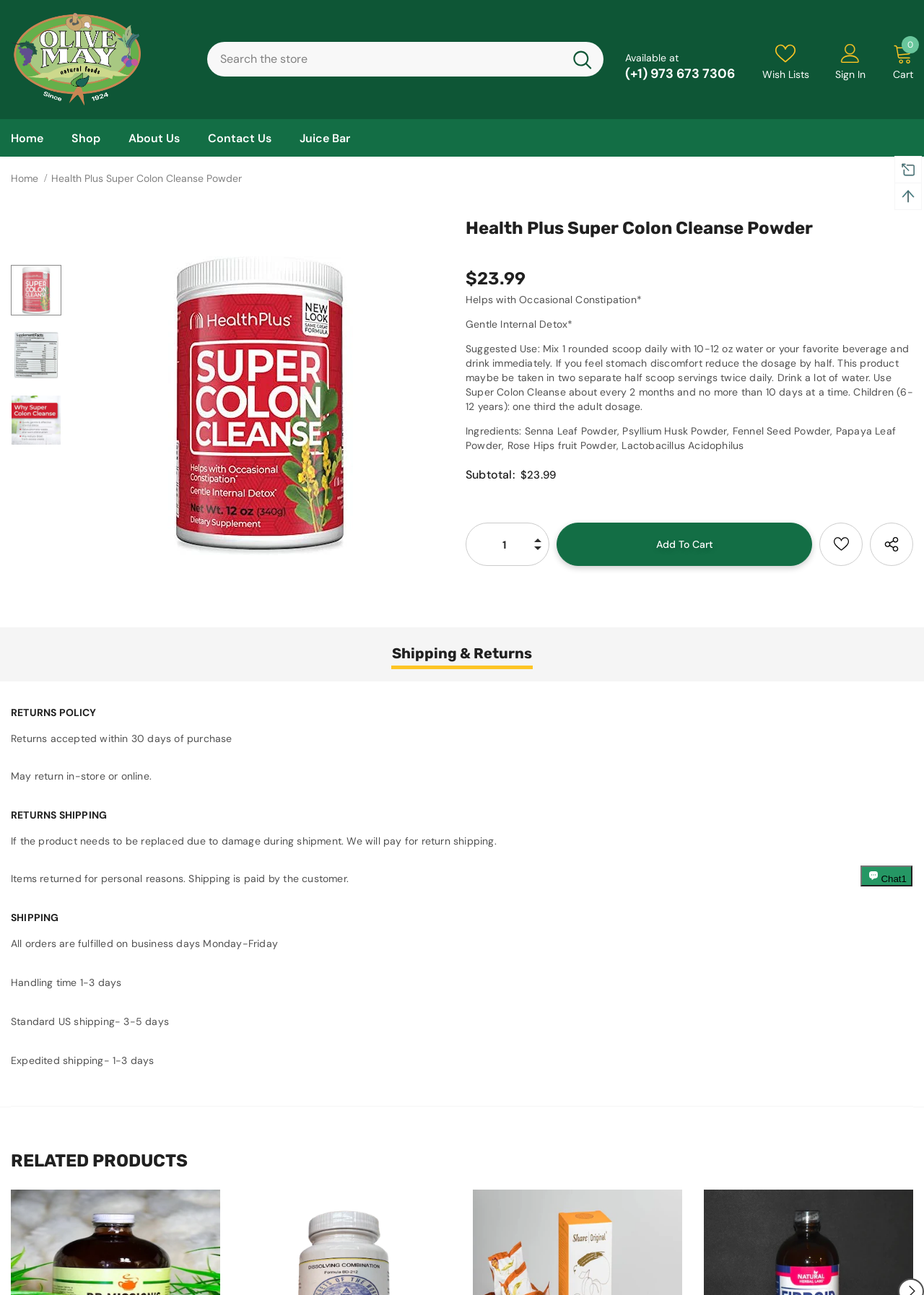Predict the bounding box coordinates of the area that should be clicked to accomplish the following instruction: "Search the site". The bounding box coordinates should consist of four float numbers between 0 and 1, i.e., [left, top, right, bottom].

[0.224, 0.032, 0.653, 0.059]